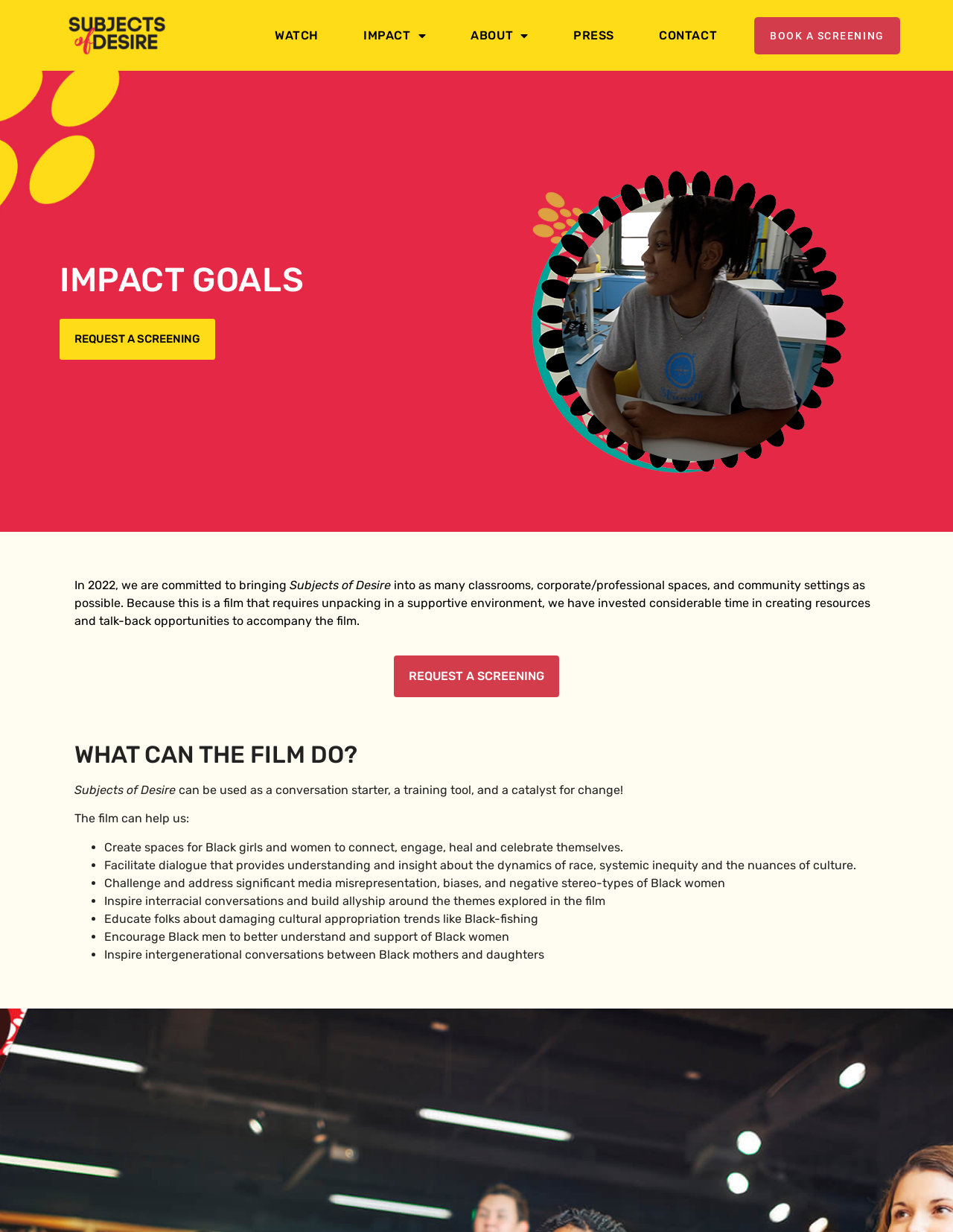Please respond to the question with a concise word or phrase:
What are the impact goals of the film?

Create spaces, facilitate dialogue, challenge stereotypes